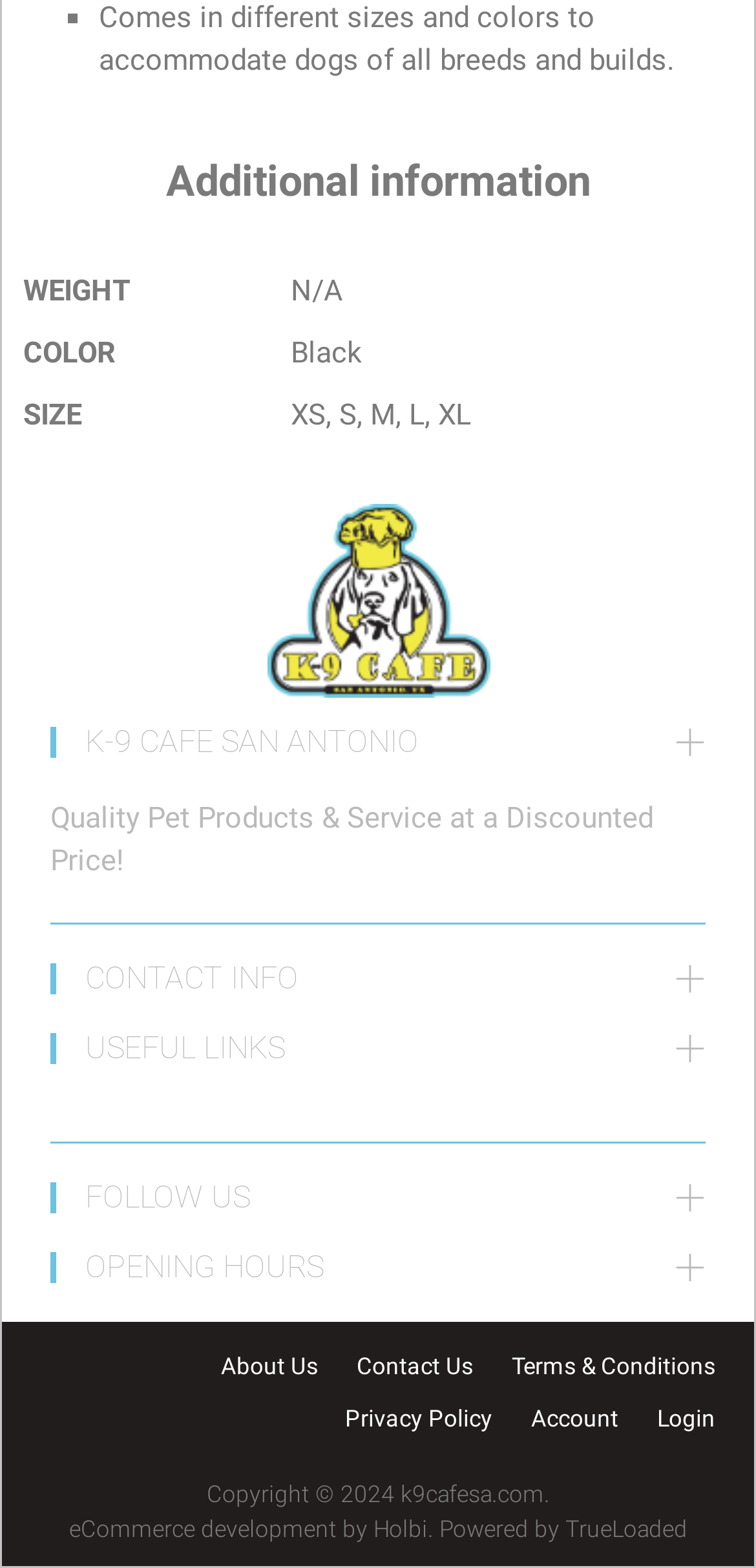What is the copyright year of the webpage?
Please give a detailed and thorough answer to the question, covering all relevant points.

At the bottom of the webpage, there is a static text element 'Copyright © 2024 k9cafesa.com.' which indicates the copyright year of the webpage.